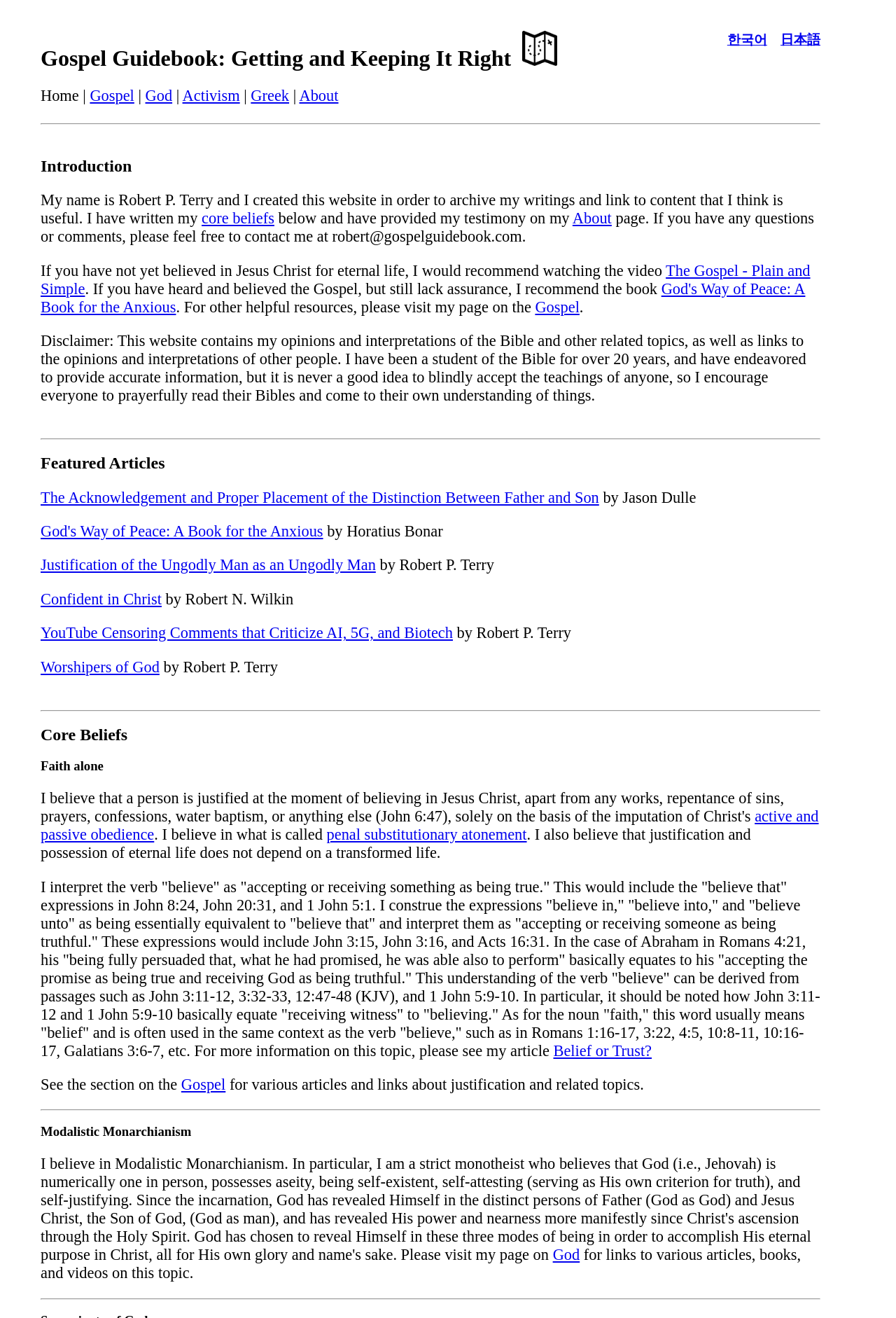Please find and give the text of the main heading on the webpage.

Gospel Guidebook: Getting and Keeping It Right  
한국어    日本語